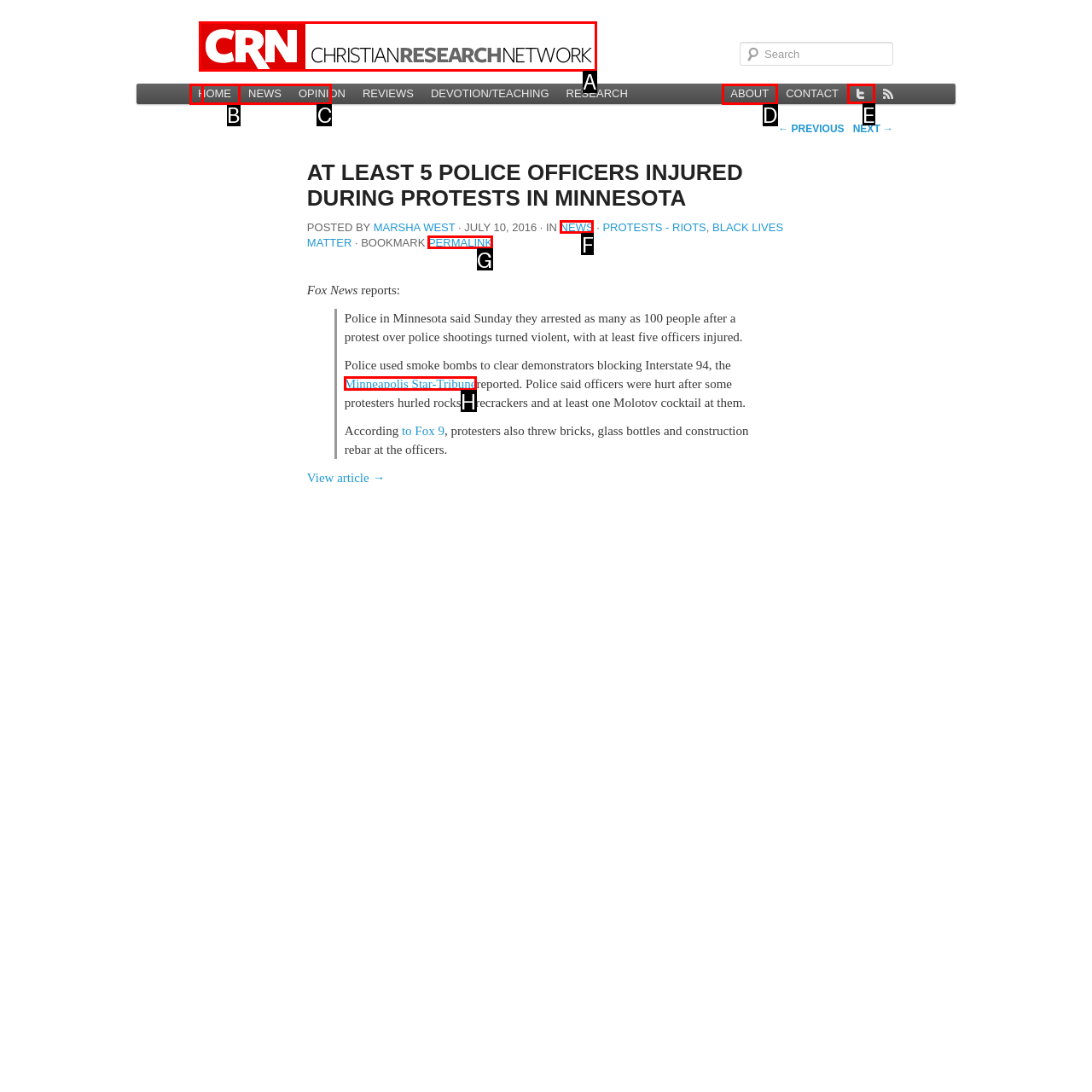Determine which letter corresponds to the UI element to click for this task: View the comments of the post 'Living By Example'
Respond with the letter from the available options.

None